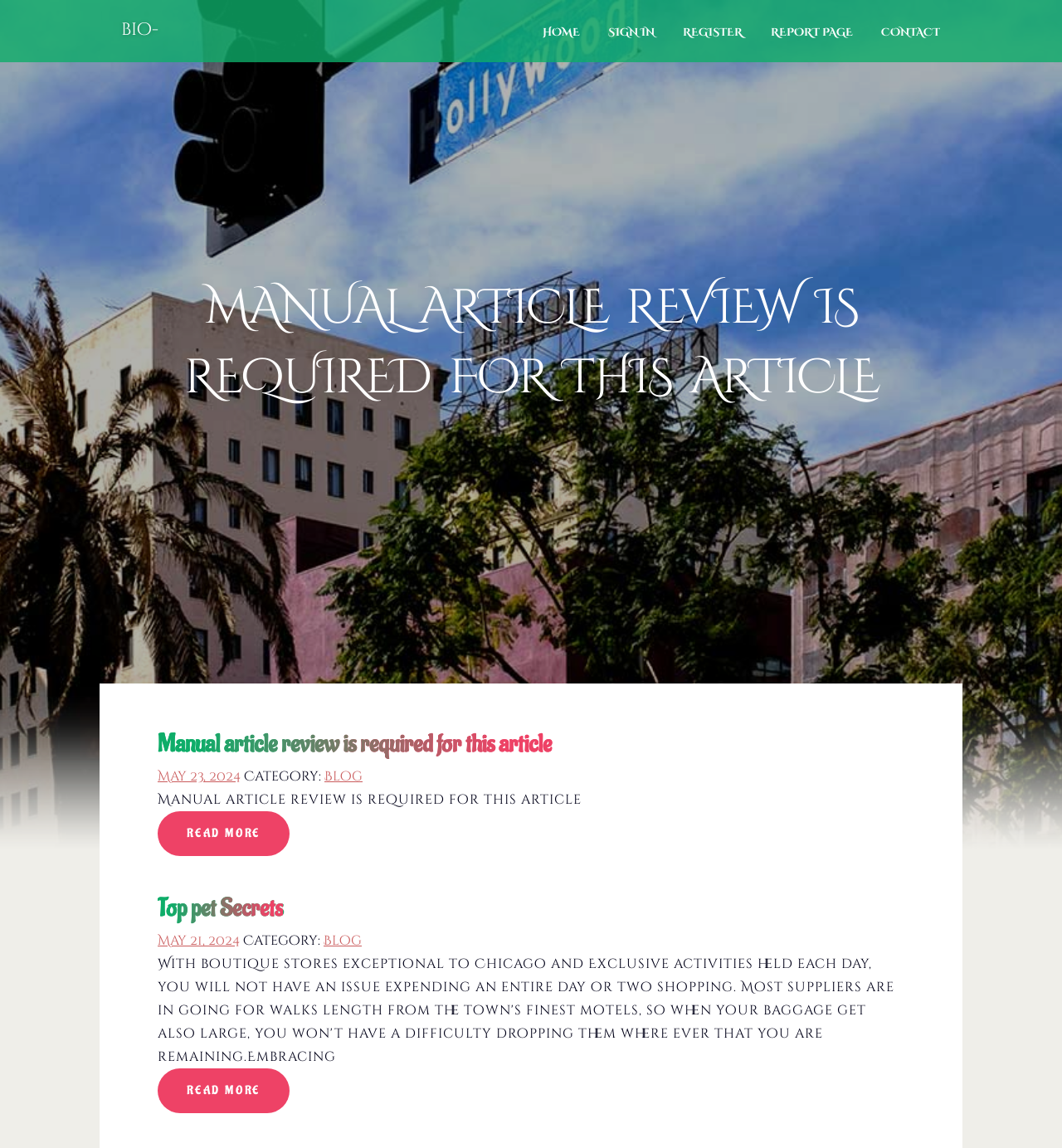What is the purpose of the link 'READ MORE'?
Please analyze the image and answer the question with as much detail as possible.

The link 'READ MORE' is likely used to allow users to read more about the article, as it is placed at the end of the article summary and is a common pattern in article listings.